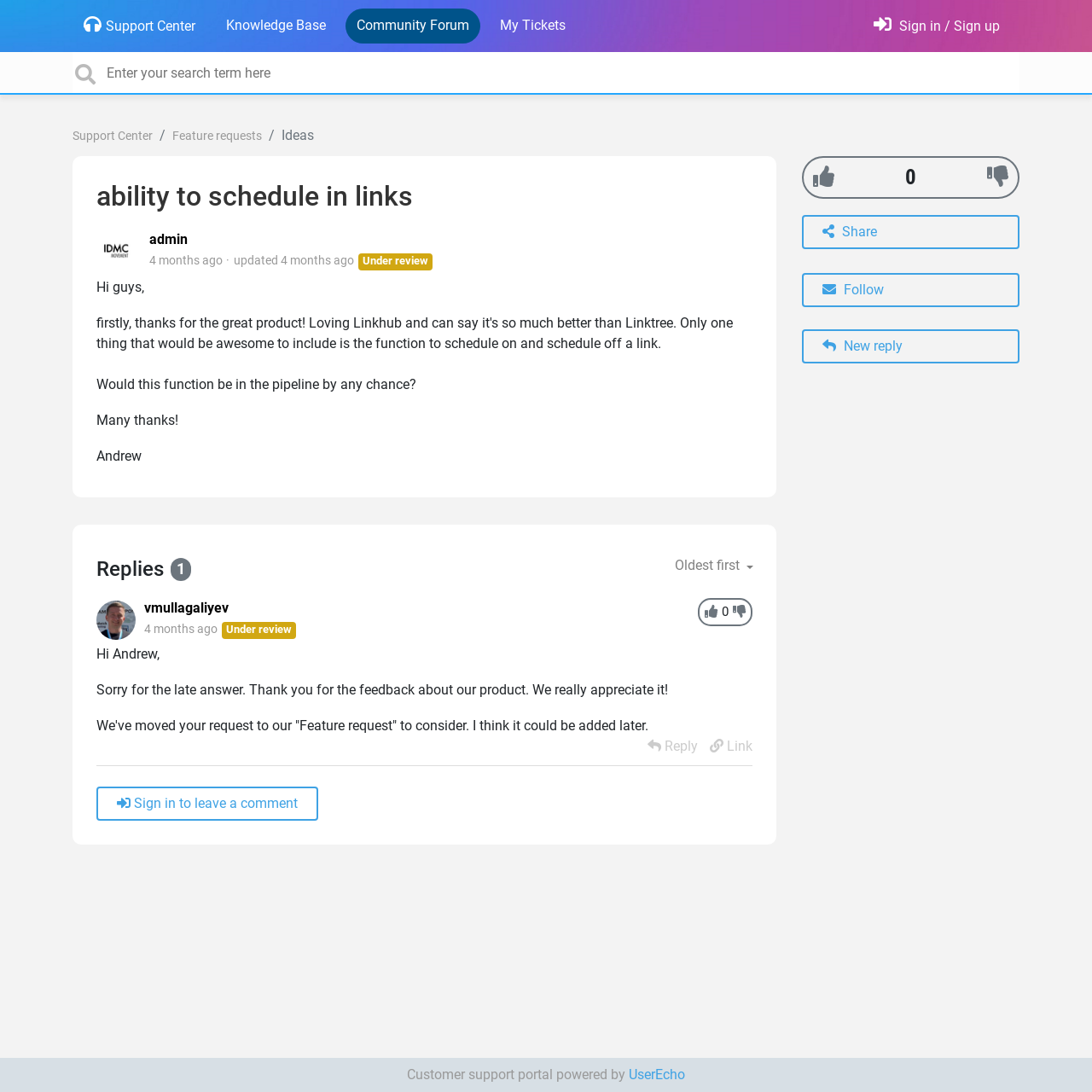Who responded to the original post?
Refer to the image and provide a concise answer in one word or phrase.

vmullagaliyev